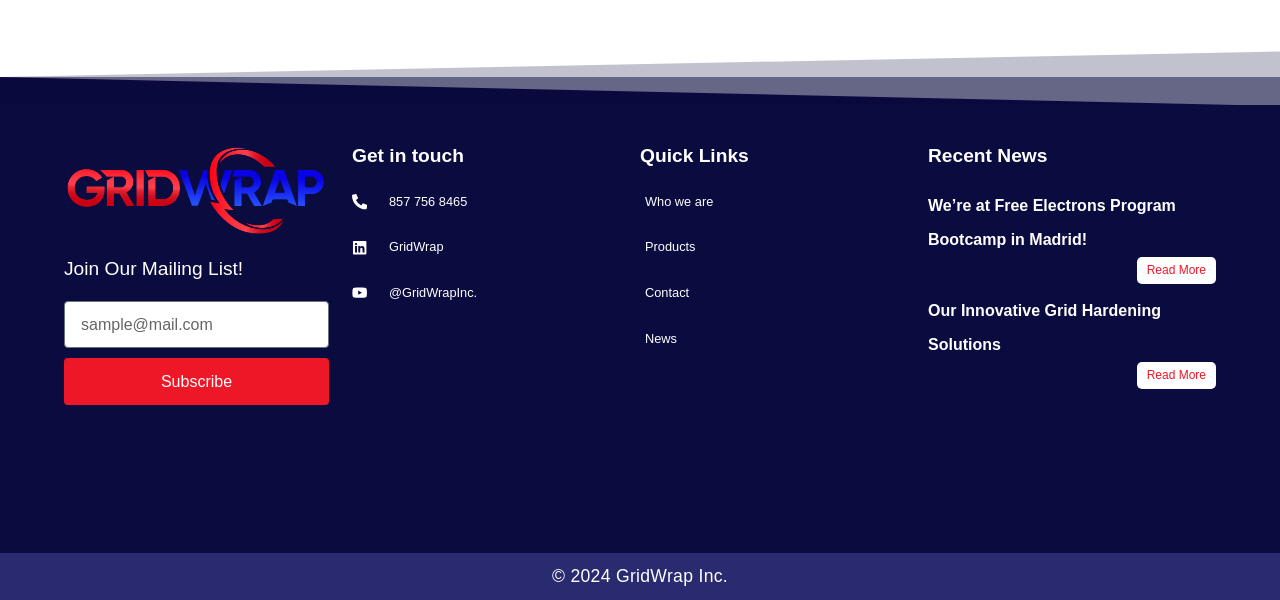Find the bounding box coordinates of the area that needs to be clicked in order to achieve the following instruction: "Subscribe to the mailing list". The coordinates should be specified as four float numbers between 0 and 1, i.e., [left, top, right, bottom].

[0.05, 0.597, 0.257, 0.675]